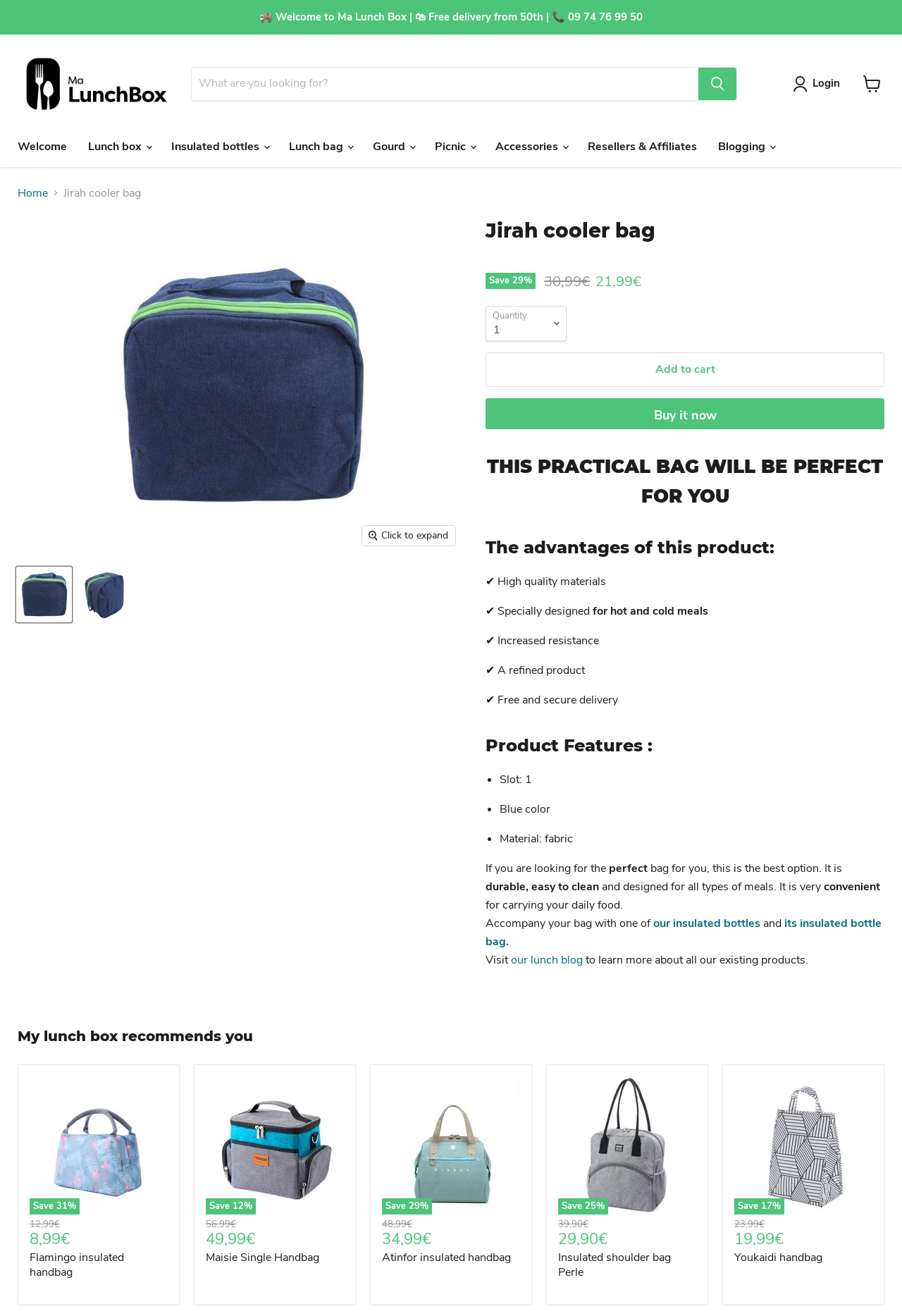What is the color of the product?
Refer to the image and respond with a one-word or short-phrase answer.

Blue